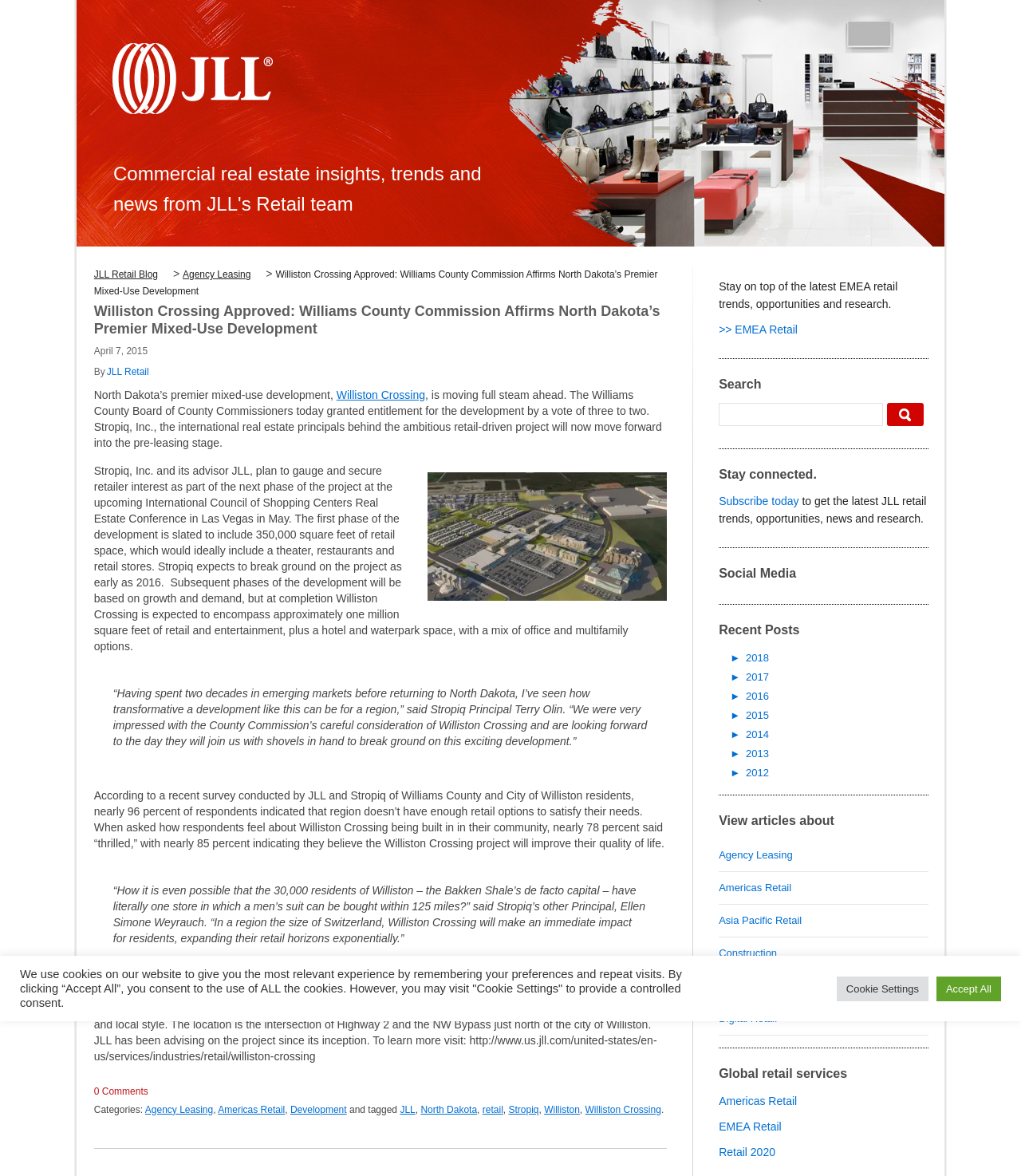Please respond to the question with a concise word or phrase:
What is the name of the mixed-use development?

Williston Crossing